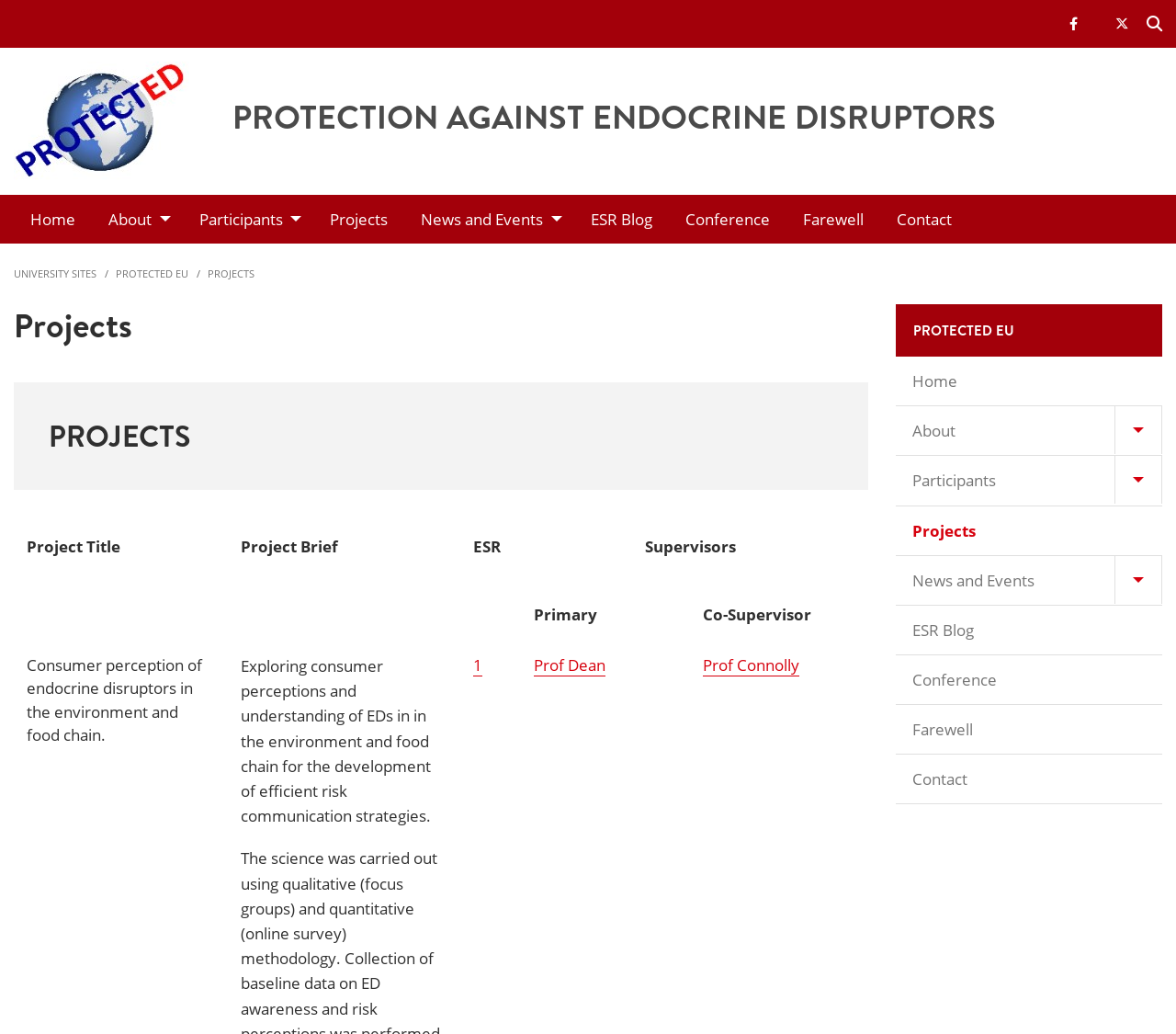Bounding box coordinates are specified in the format (top-left x, top-left y, bottom-right x, bottom-right y). All values are floating point numbers bounded between 0 and 1. Please provide the bounding box coordinate of the region this sentence describes: News and Events

[0.762, 0.537, 0.948, 0.584]